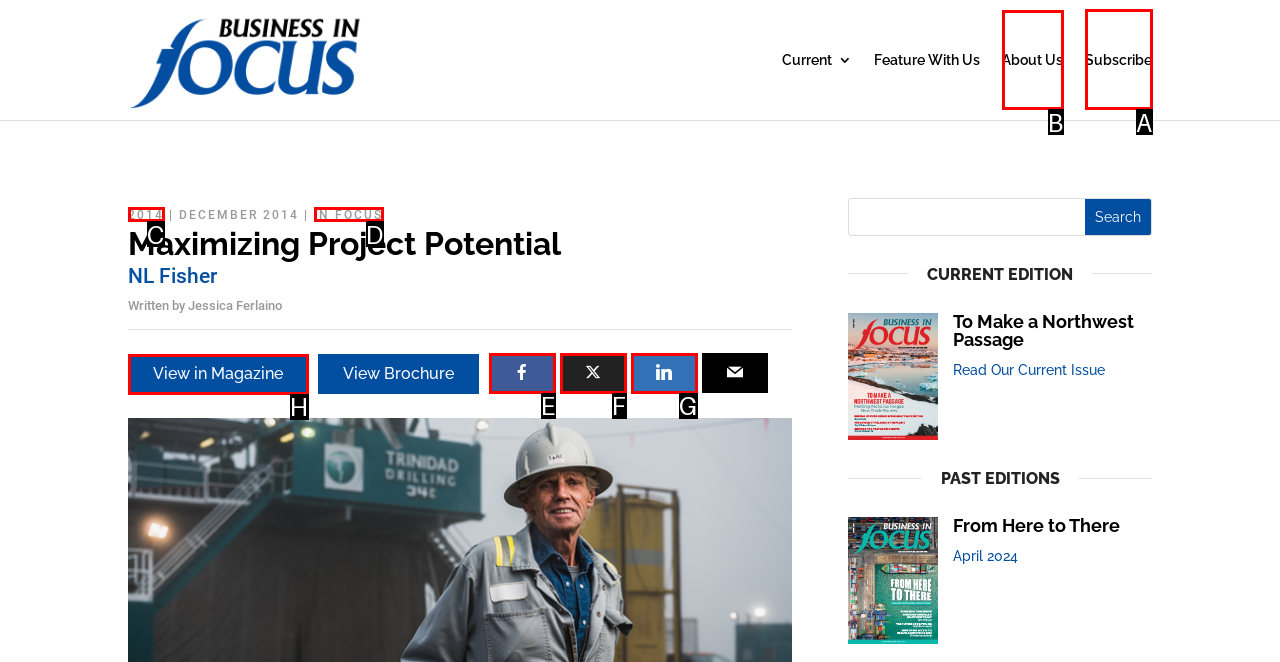What option should I click on to execute the task: Subscribe to the magazine? Give the letter from the available choices.

A